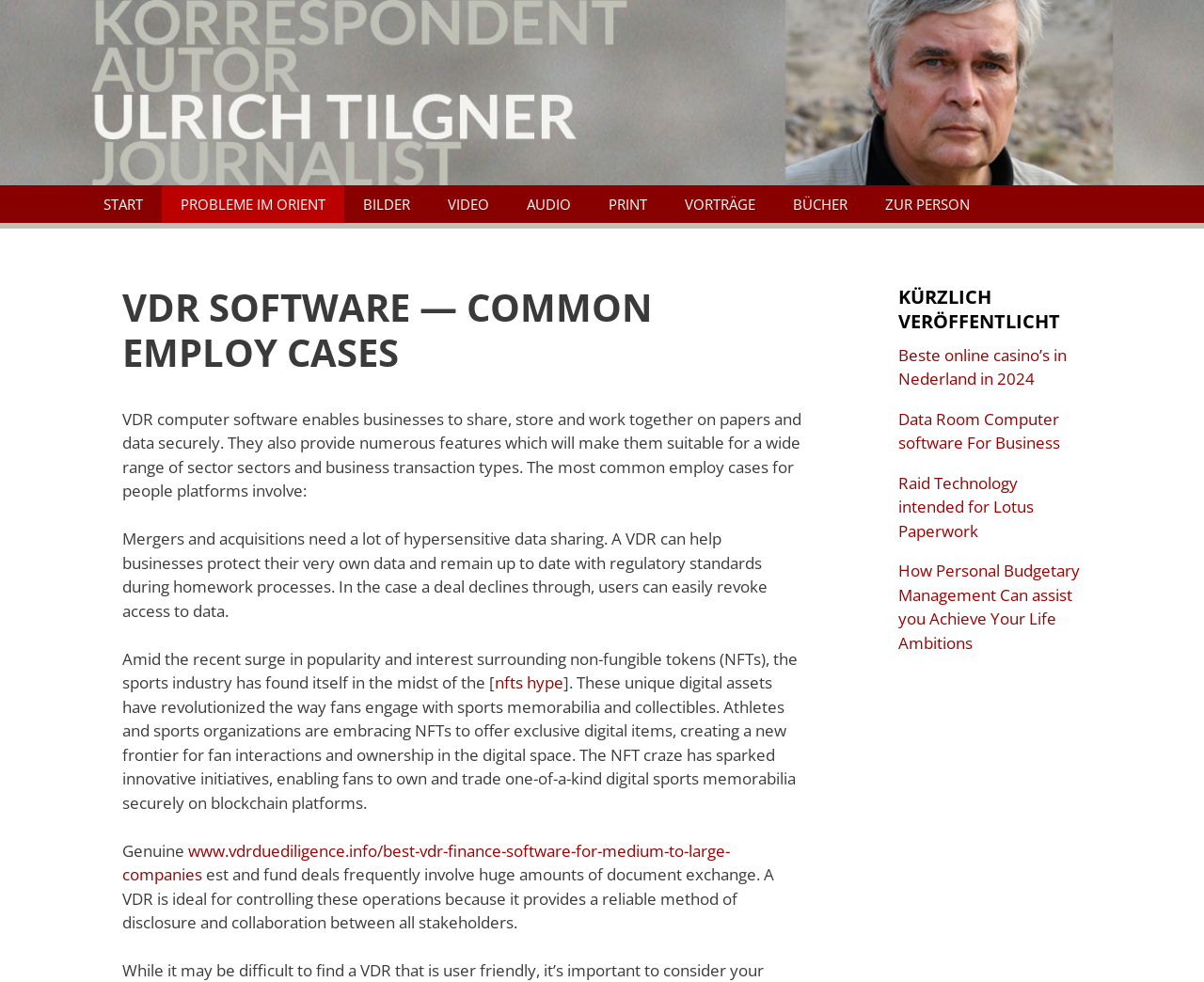Provide the bounding box coordinates for the area that should be clicked to complete the instruction: "Read about 'nfts hype'".

[0.411, 0.684, 0.468, 0.706]